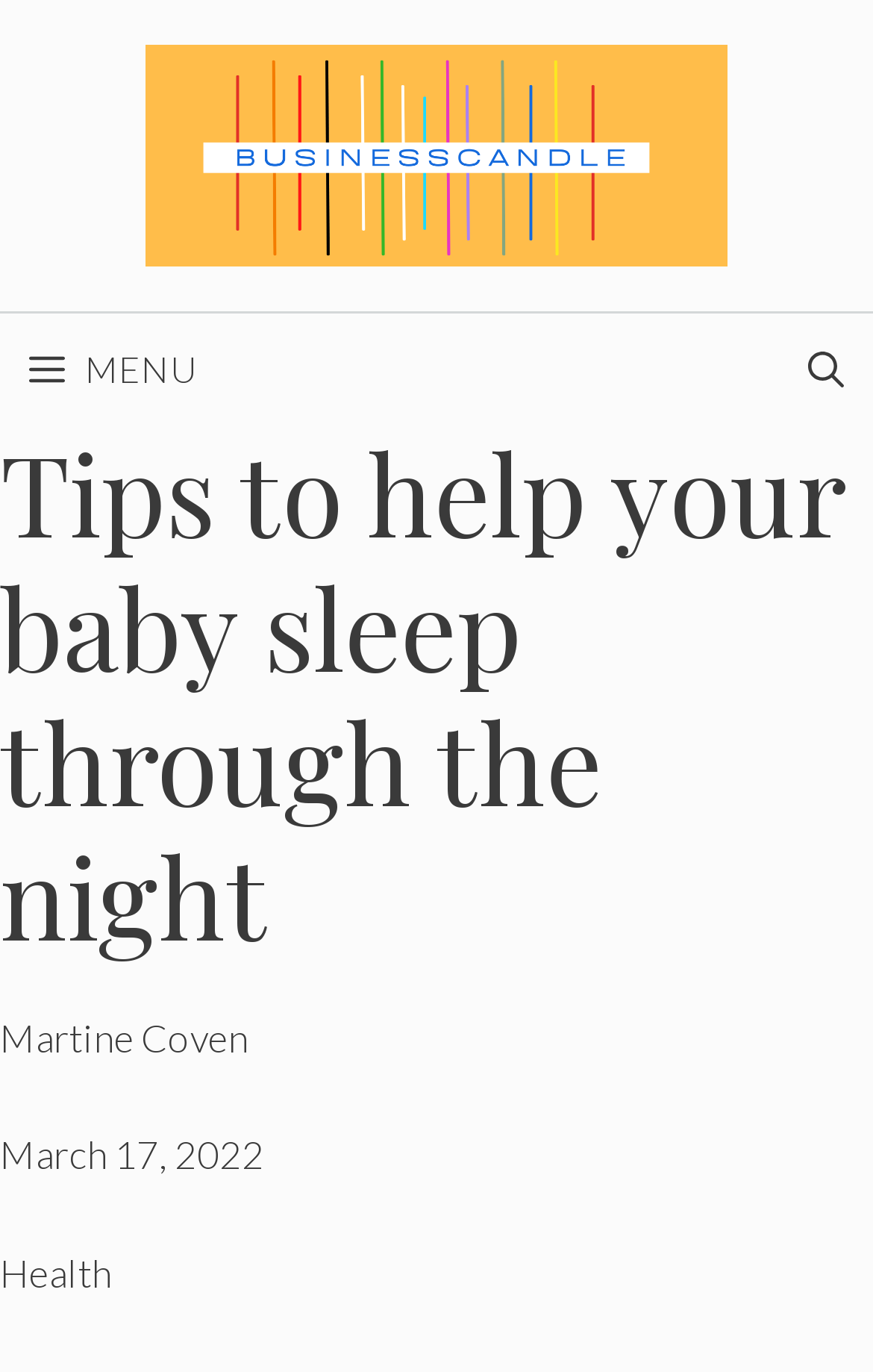When was the article published?
Use the information from the screenshot to give a comprehensive response to the question.

I found the publication date by looking at the time element below the author's name, which says 'March 17, 2022'.